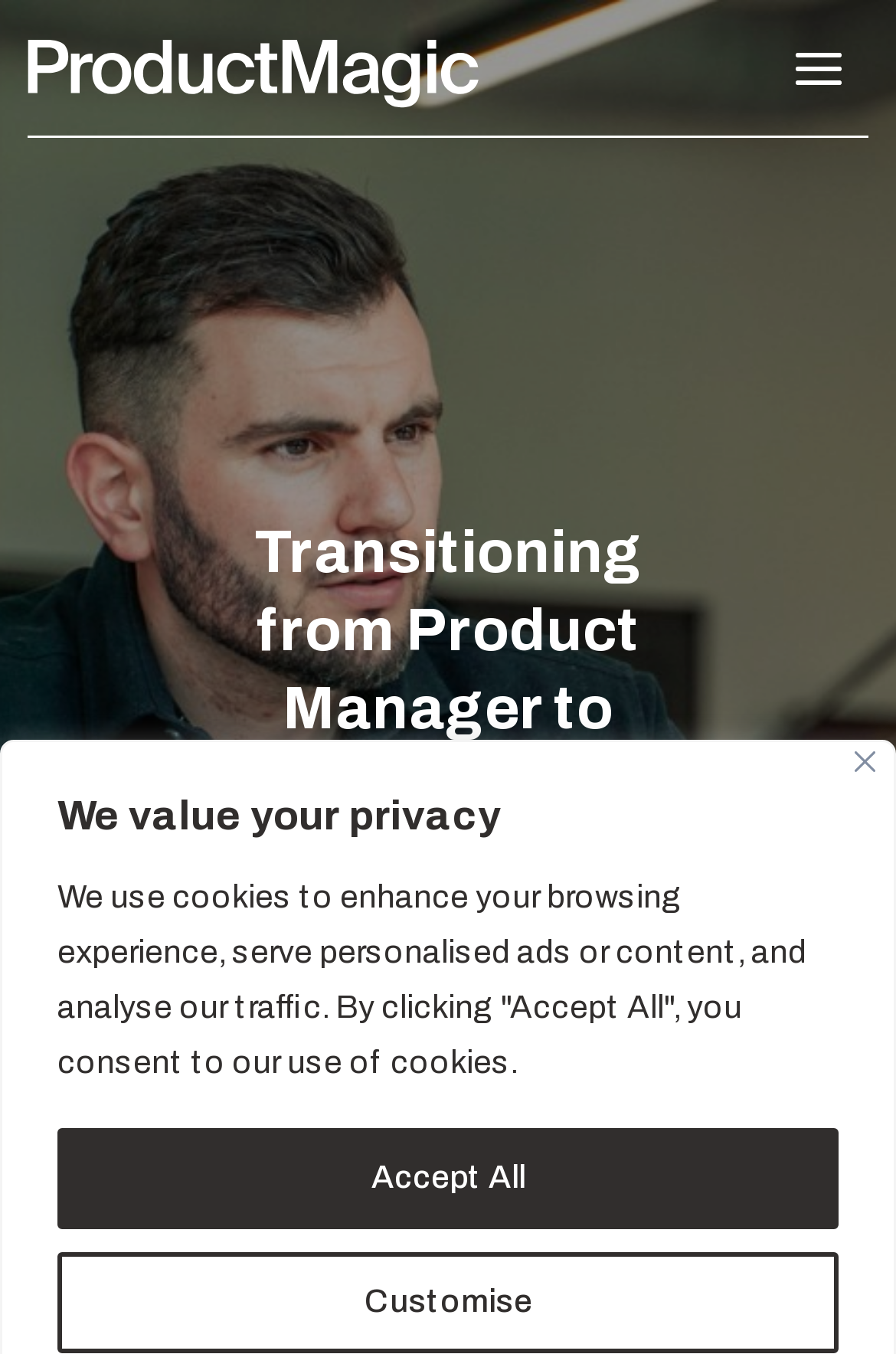Please find and generate the text of the main heading on the webpage.

Transitioning from Product Manager to Product Leader